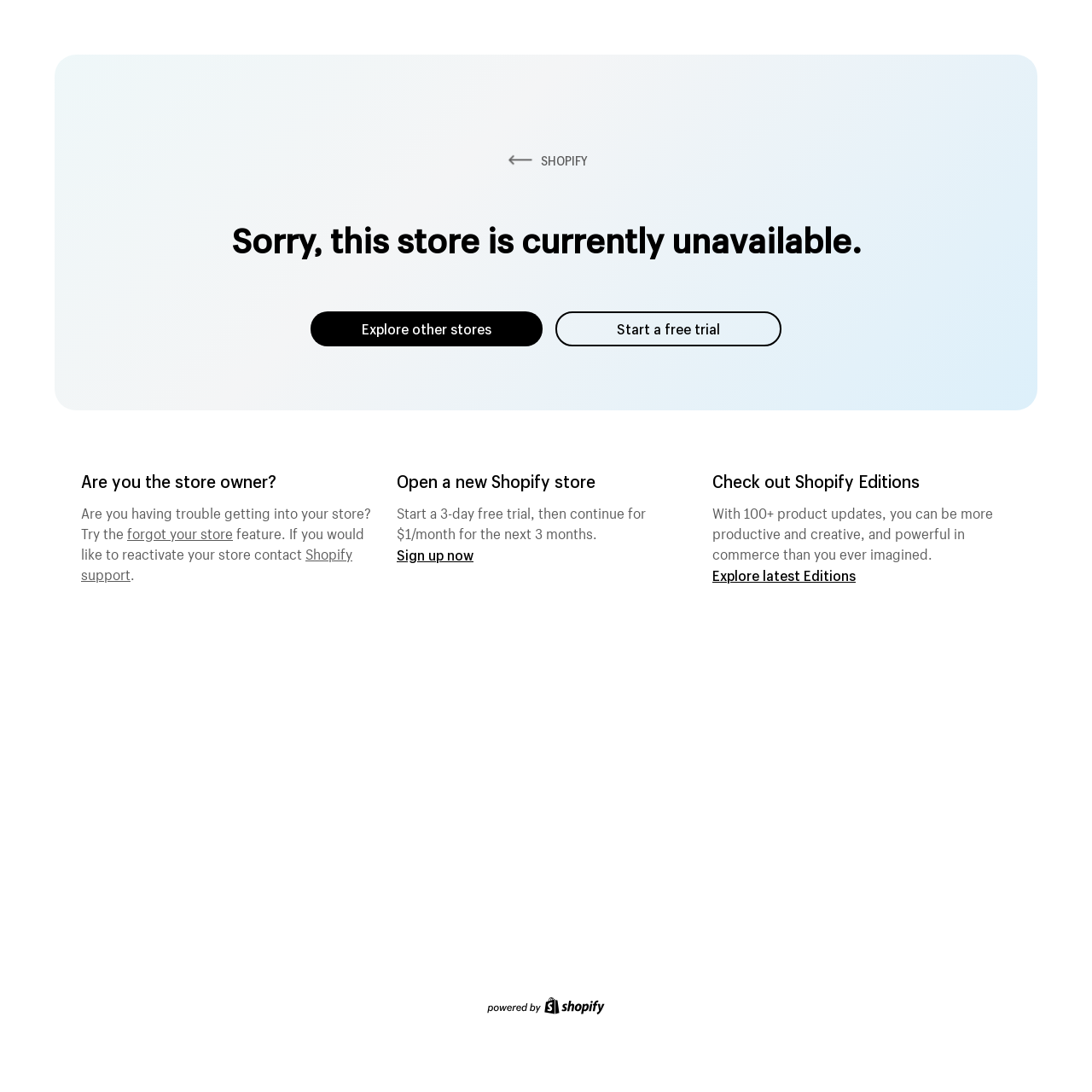How can the store owner regain access?
Carefully analyze the image and provide a detailed answer to the question.

The store owner can regain access by trying the forgot password feature, as suggested in the text 'Are you having trouble getting into your store? Try the forgot your store feature.' on the webpage.